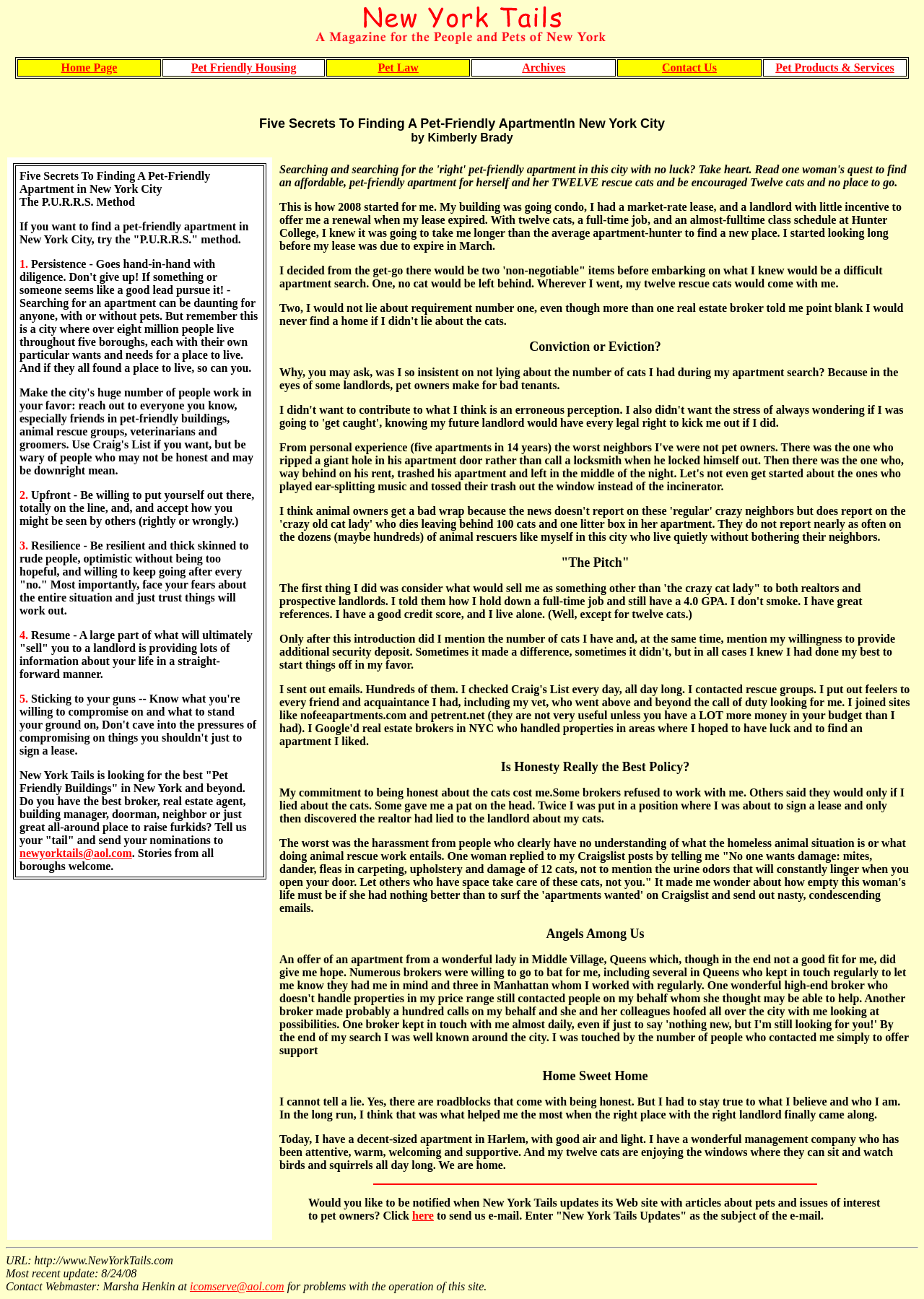Pinpoint the bounding box coordinates for the area that should be clicked to perform the following instruction: "Nominate a pet-friendly building".

[0.021, 0.652, 0.143, 0.661]